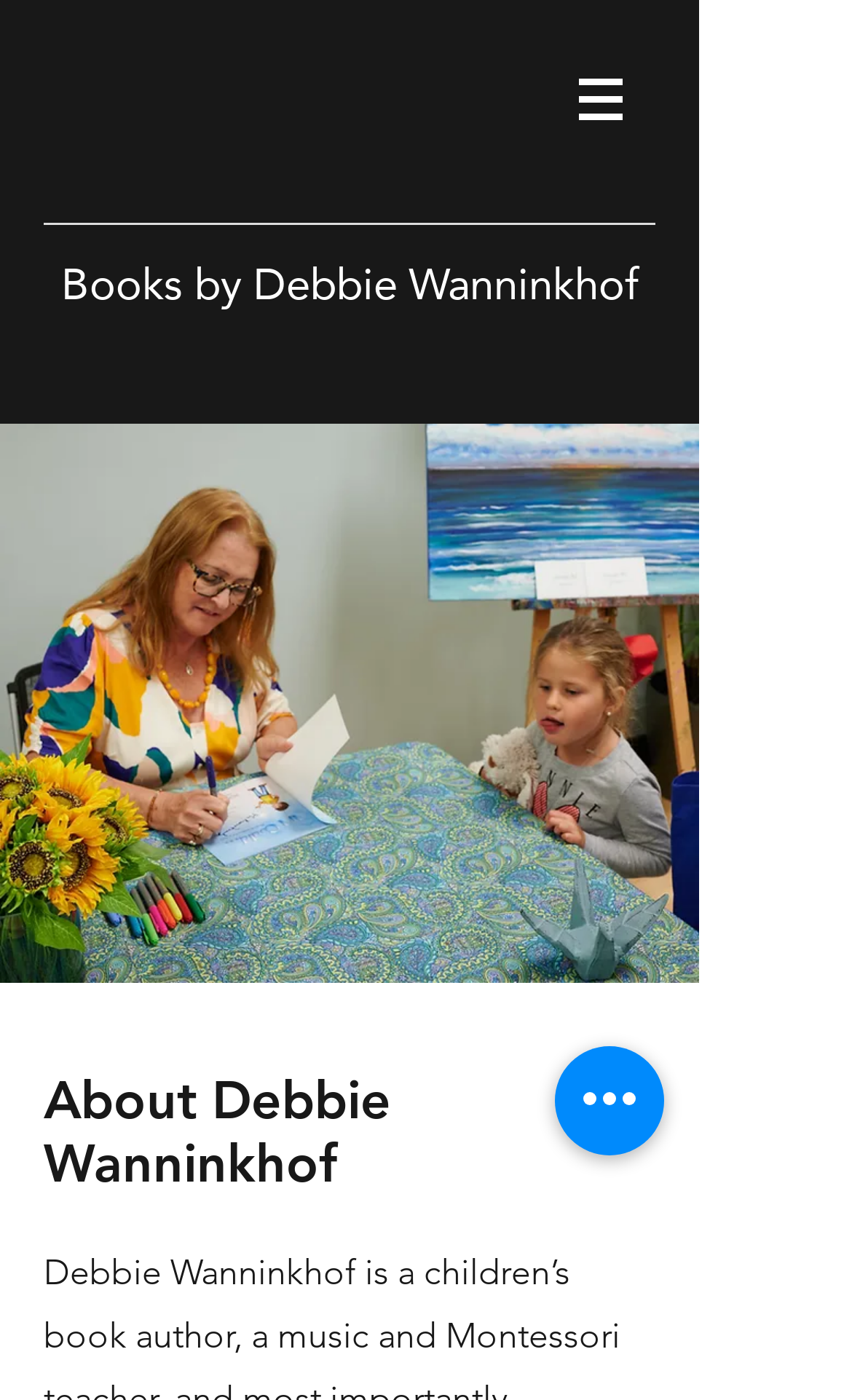What is the author's name?
Based on the image, answer the question with as much detail as possible.

The author's name can be found in the heading 'About Debbie Wanninkhof' and also in the text 'Books by Debbie Wanninkhof'.